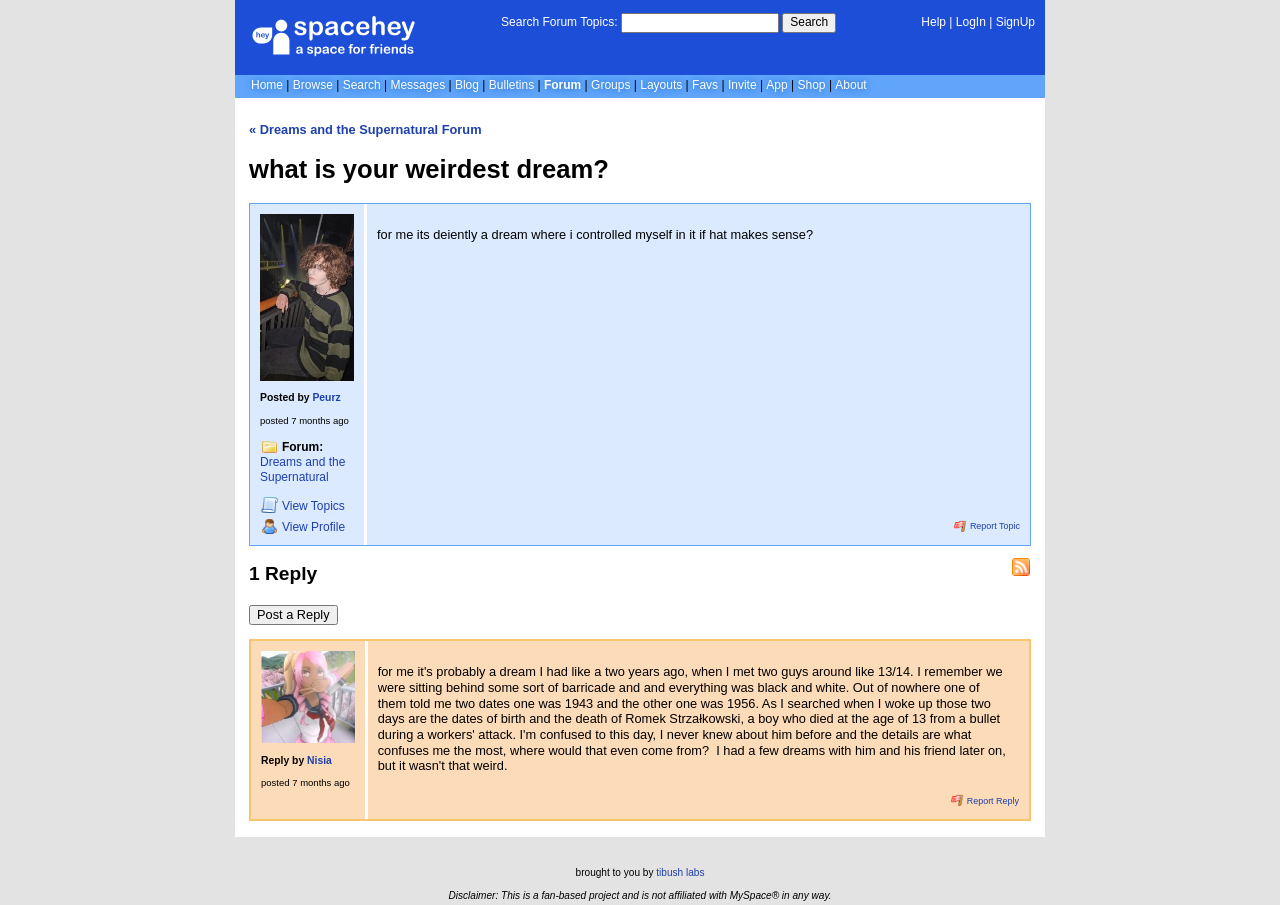Locate the bounding box coordinates of the area to click to fulfill this instruction: "Post a Reply". The bounding box should be presented as four float numbers between 0 and 1, in the order [left, top, right, bottom].

[0.195, 0.668, 0.264, 0.691]